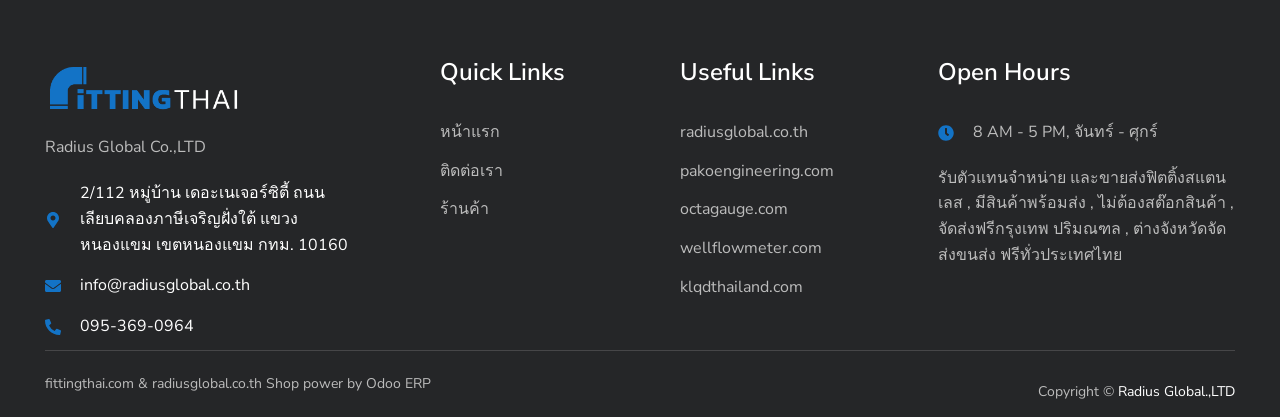Locate the bounding box for the described UI element: "klqdthailand.com". Ensure the coordinates are four float numbers between 0 and 1, formatted as [left, top, right, bottom].

[0.531, 0.658, 0.733, 0.72]